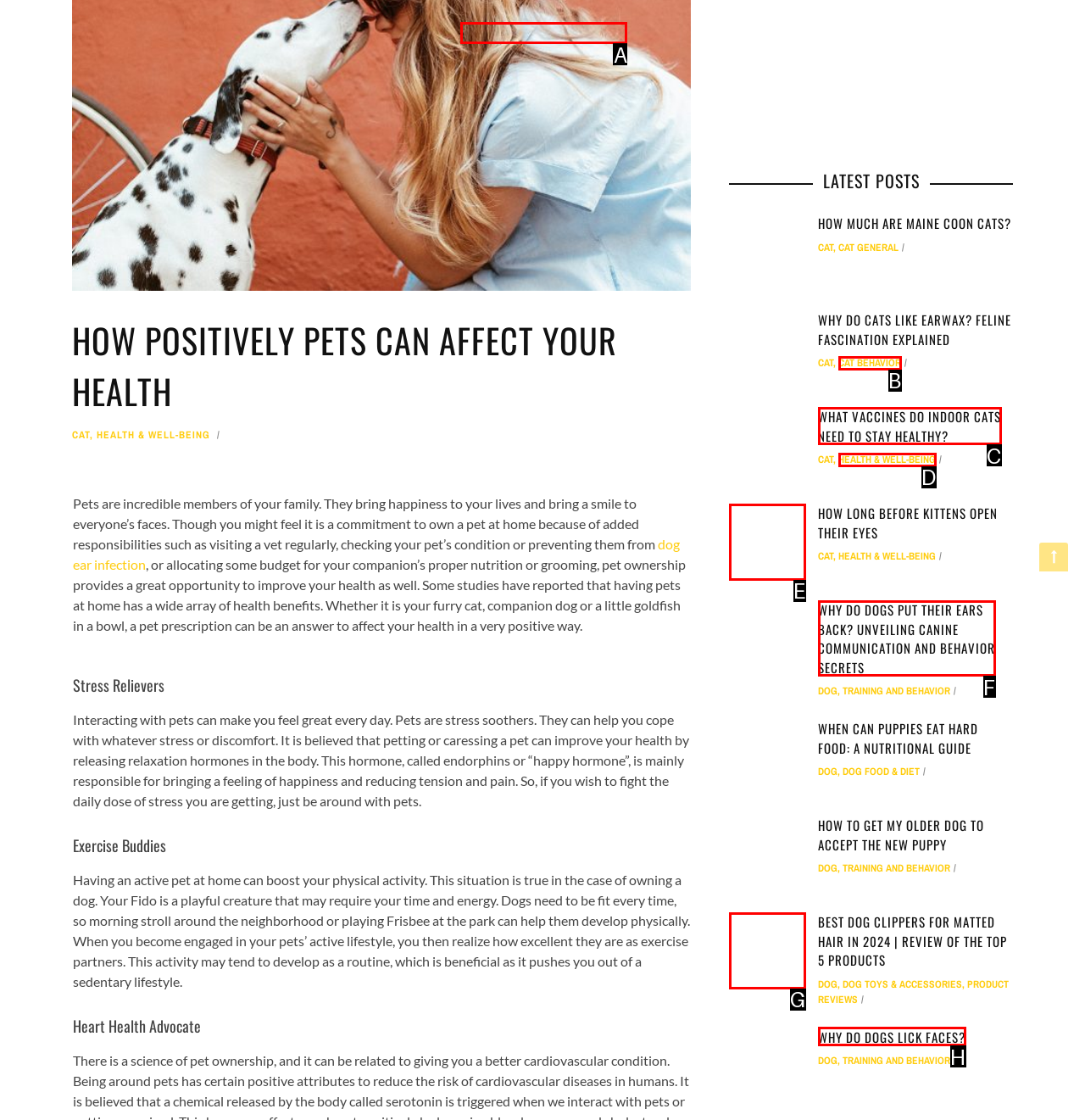Select the letter that aligns with the description: Cat Behavior. Answer with the letter of the selected option directly.

B